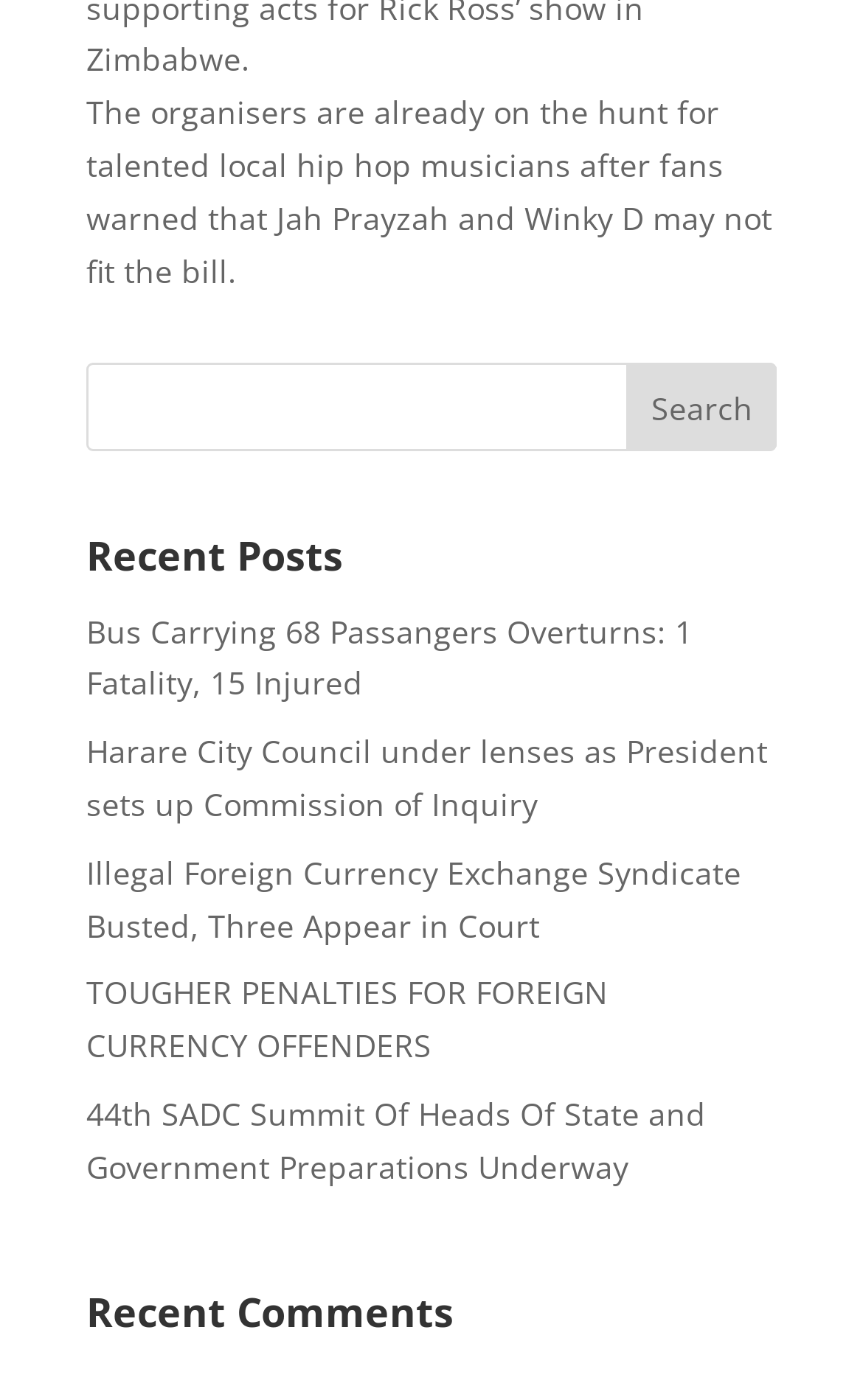What is the last recent comment section heading?
Provide a concise answer using a single word or phrase based on the image.

Recent Comments